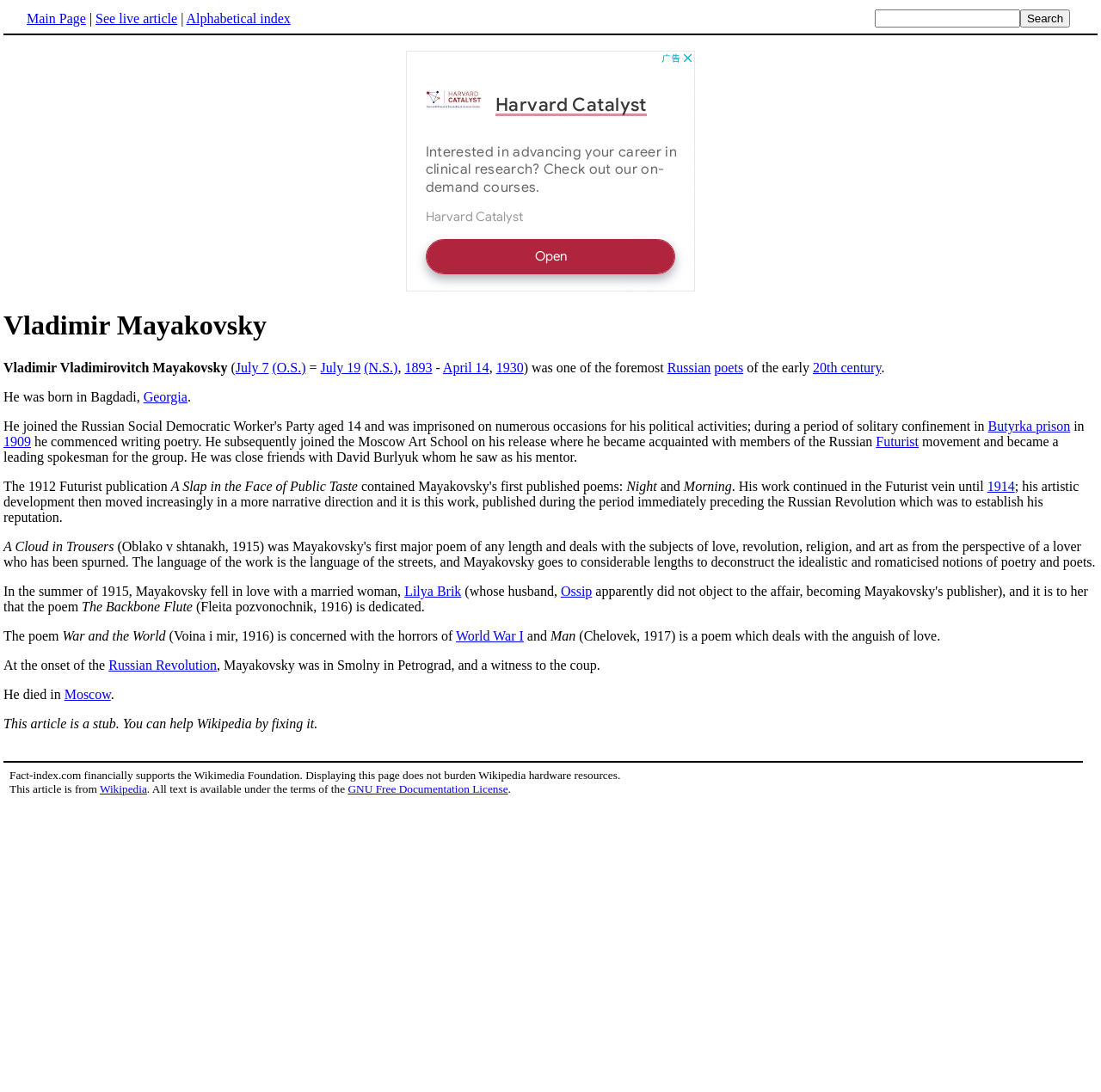Given the element description aria-label="Advertisement" name="aswift_0" title="Advertisement", specify the bounding box coordinates of the corresponding UI element in the format (top-left x, top-left y, bottom-right x, bottom-right y). All values must be between 0 and 1.

[0.369, 0.046, 0.631, 0.267]